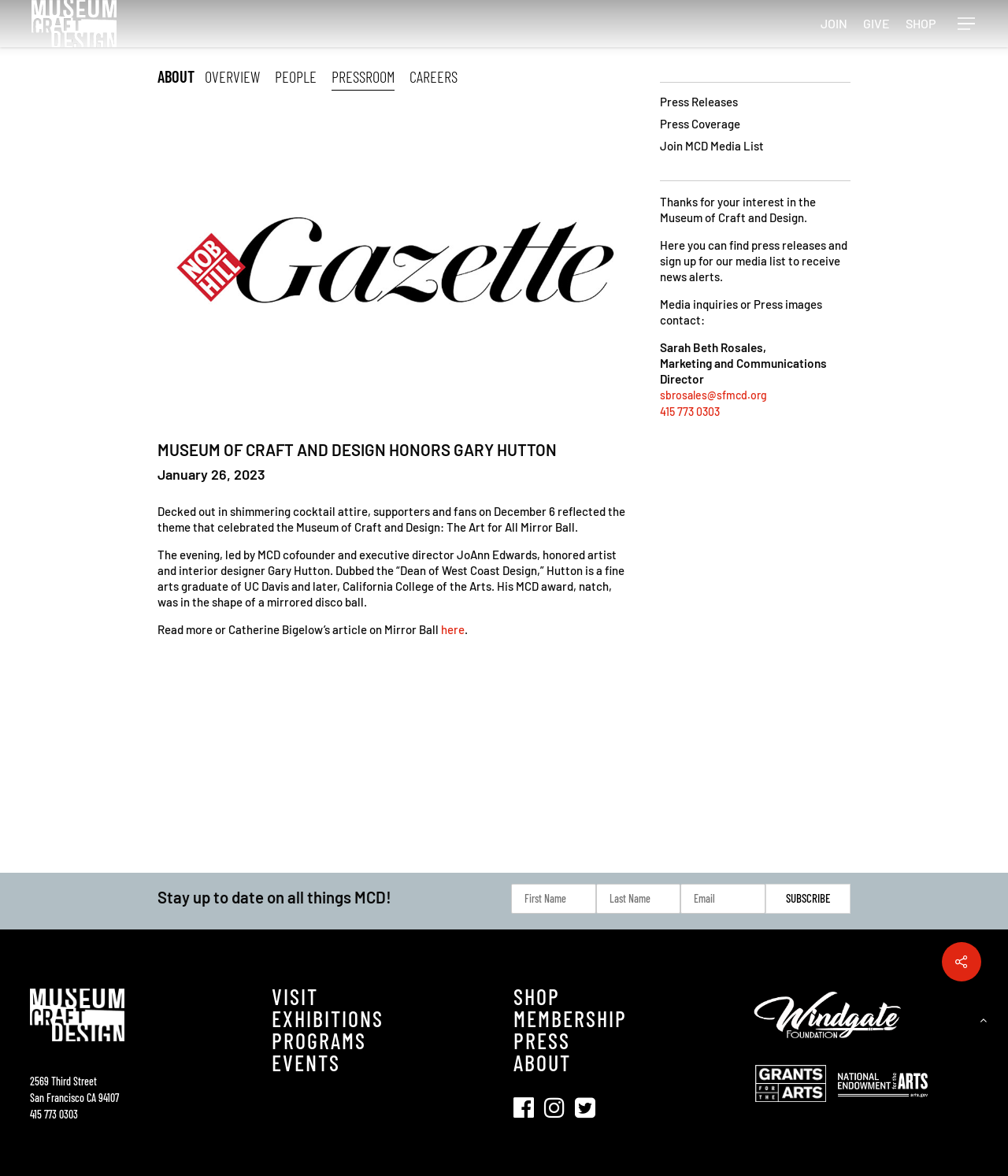Locate the bounding box coordinates of the area that needs to be clicked to fulfill the following instruction: "Read more about the Mirror Ball event". The coordinates should be in the format of four float numbers between 0 and 1, namely [left, top, right, bottom].

[0.438, 0.529, 0.461, 0.541]